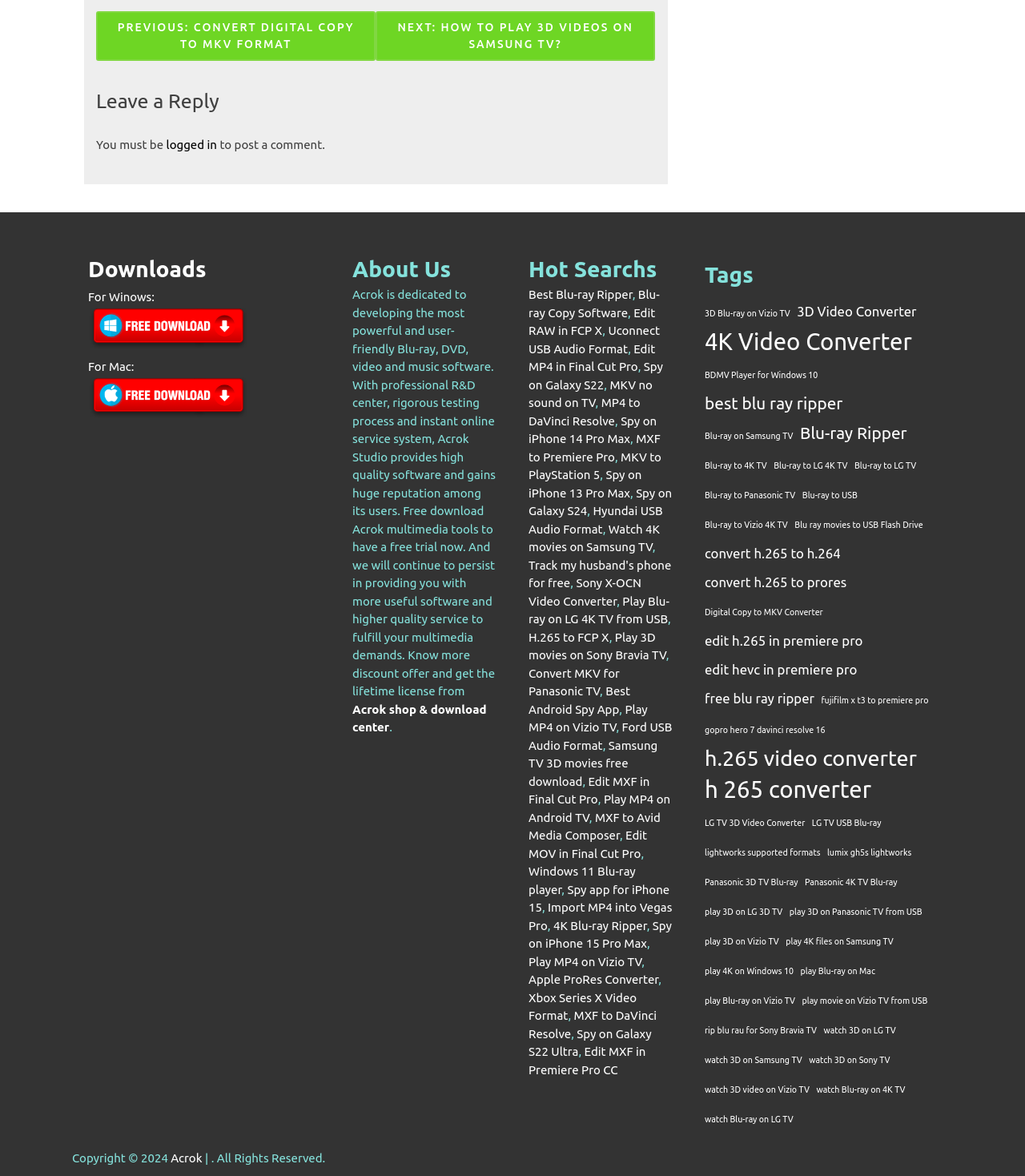What is the topic of the 'Hot Searchs' section?
Based on the image, give a one-word or short phrase answer.

Multimedia software and video conversion